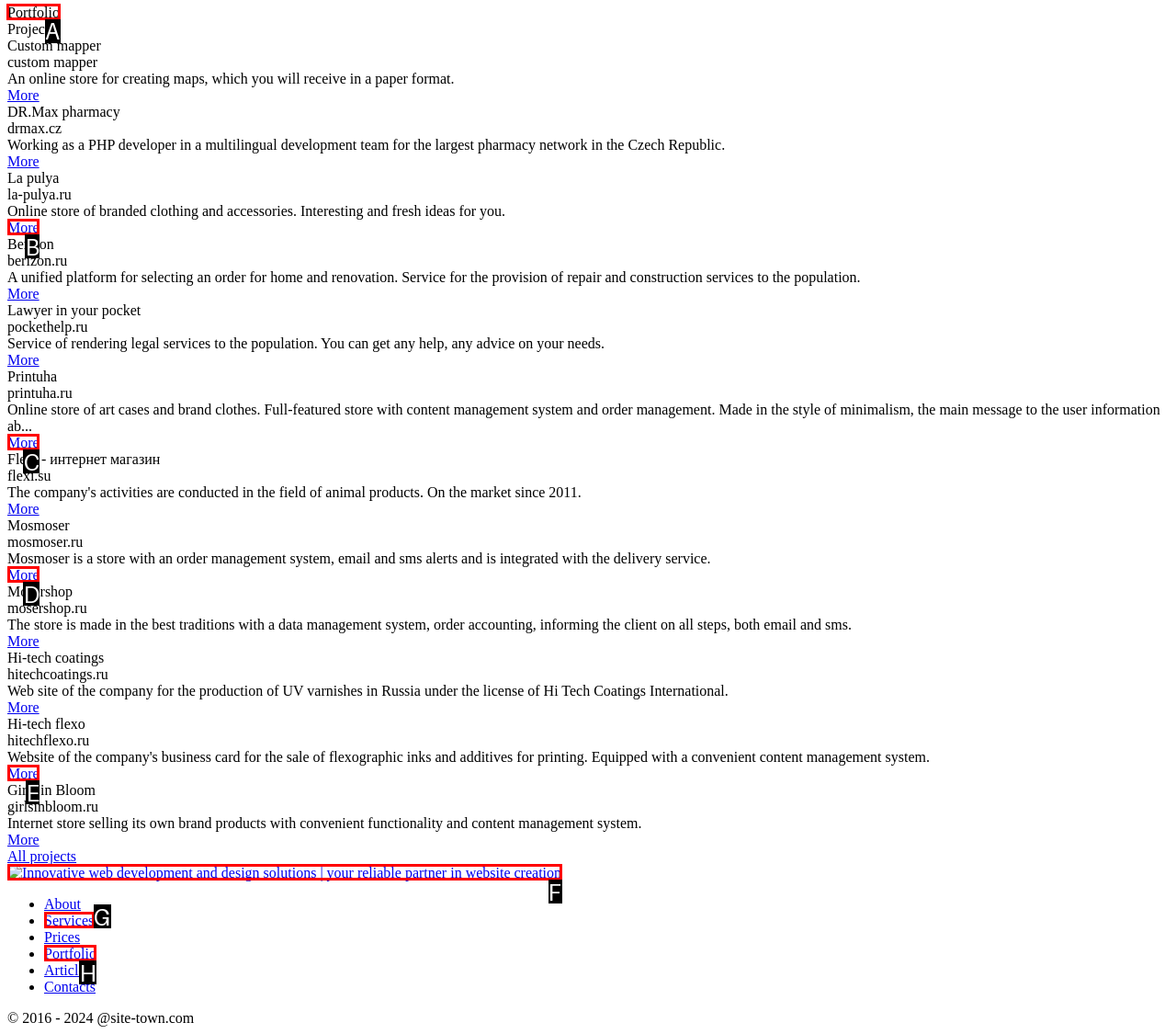Based on the task: View 'Portfolio', which UI element should be clicked? Answer with the letter that corresponds to the correct option from the choices given.

A